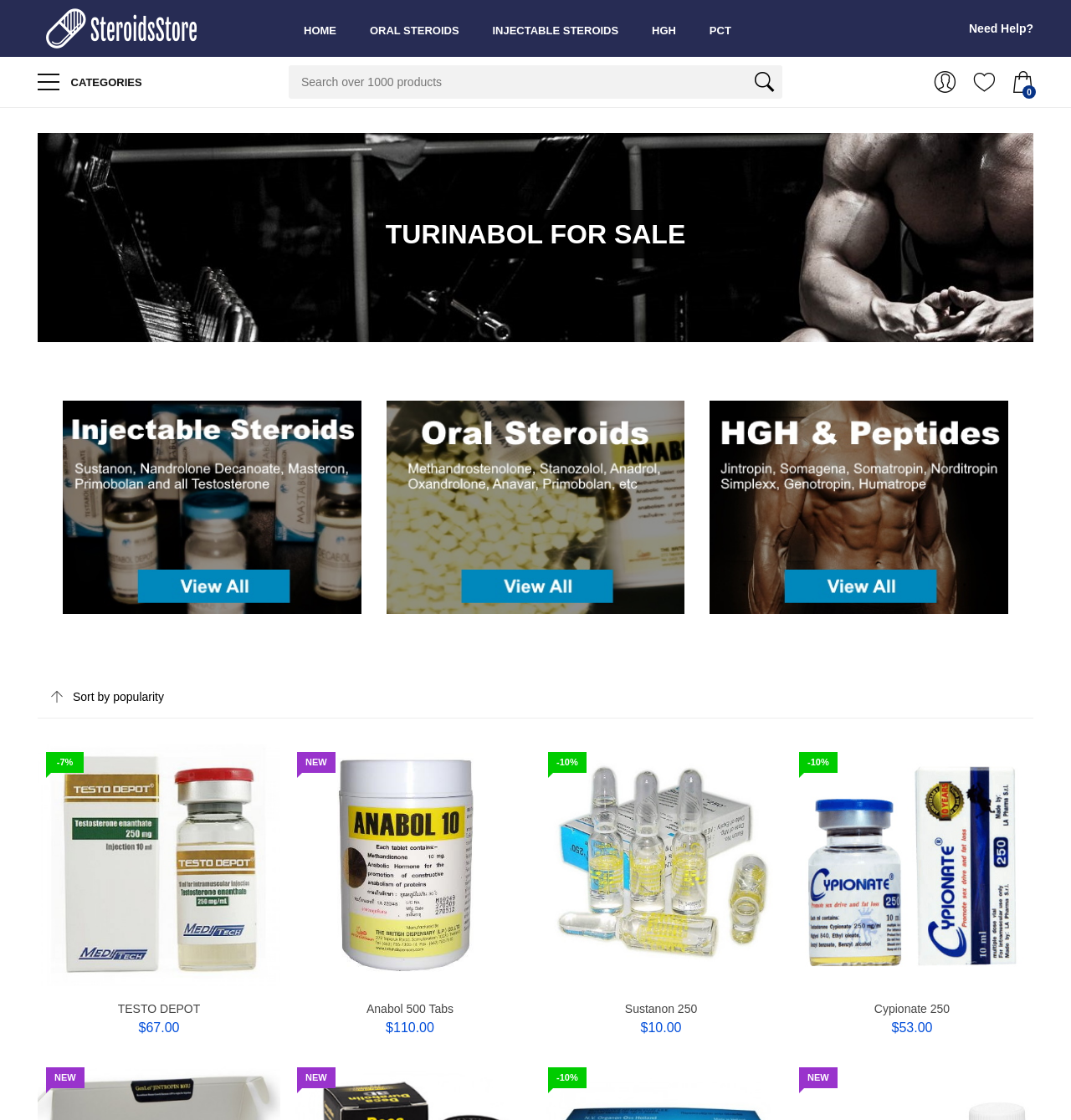Please identify the primary heading of the webpage and give its text content.

TURINABOL FOR SALE